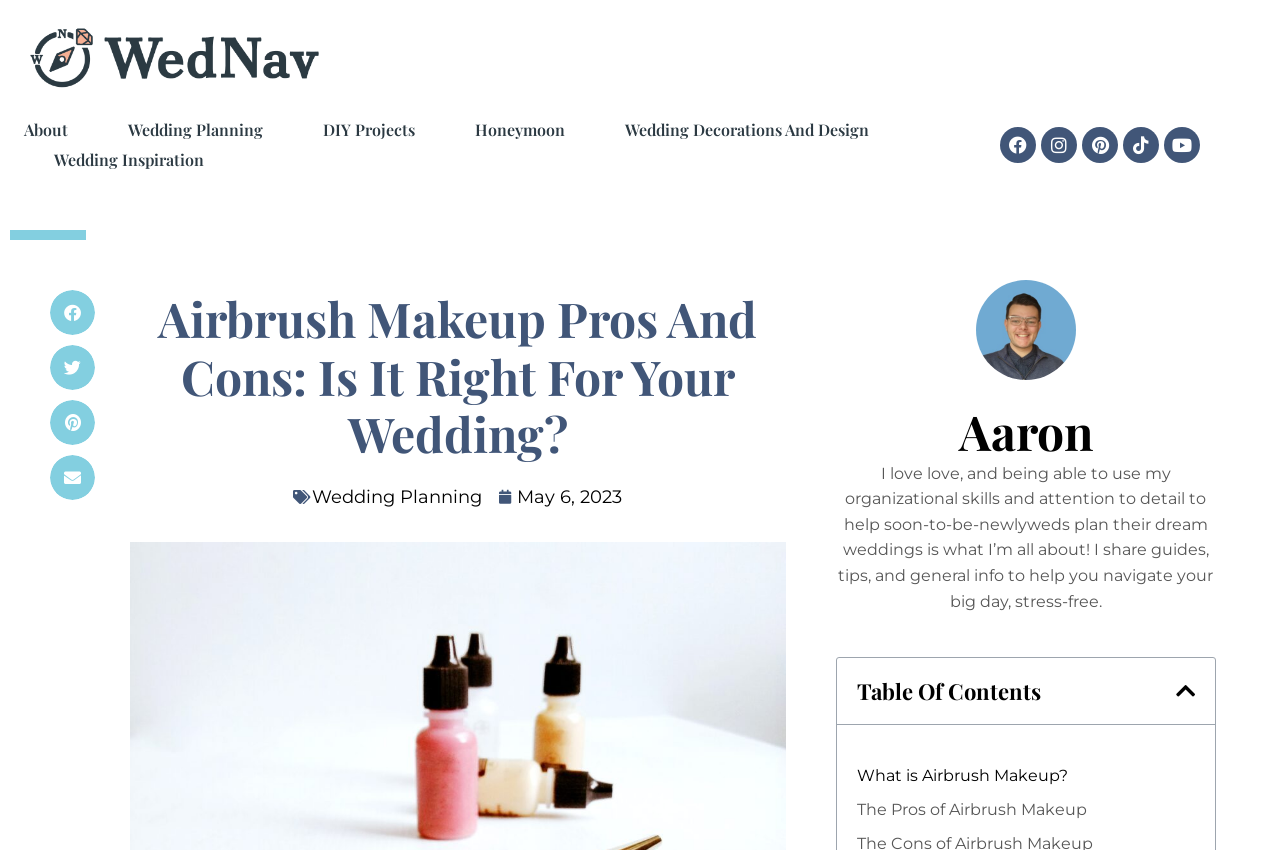Based on what you see in the screenshot, provide a thorough answer to this question: What is the topic of the webpage?

The webpage's title 'Airbrush Makeup Pros and Cons: Is It Right for Your Wedding?' and the links 'What is Airbrush Makeup?' and 'The Pros of Airbrush Makeup' suggest that the topic of the webpage is airbrush makeup specifically for weddings.